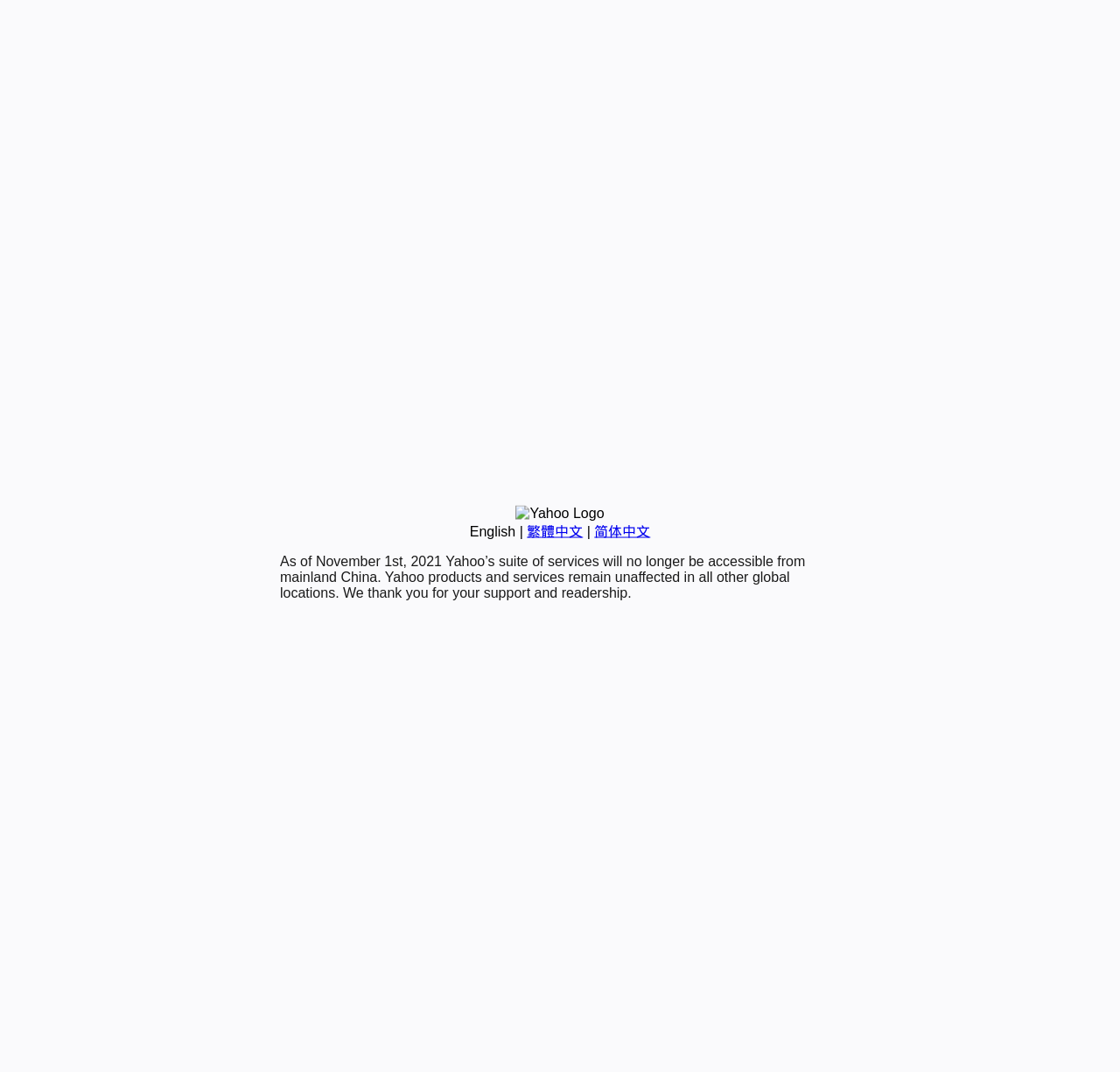Locate the bounding box for the described UI element: "English". Ensure the coordinates are four float numbers between 0 and 1, formatted as [left, top, right, bottom].

[0.419, 0.489, 0.46, 0.502]